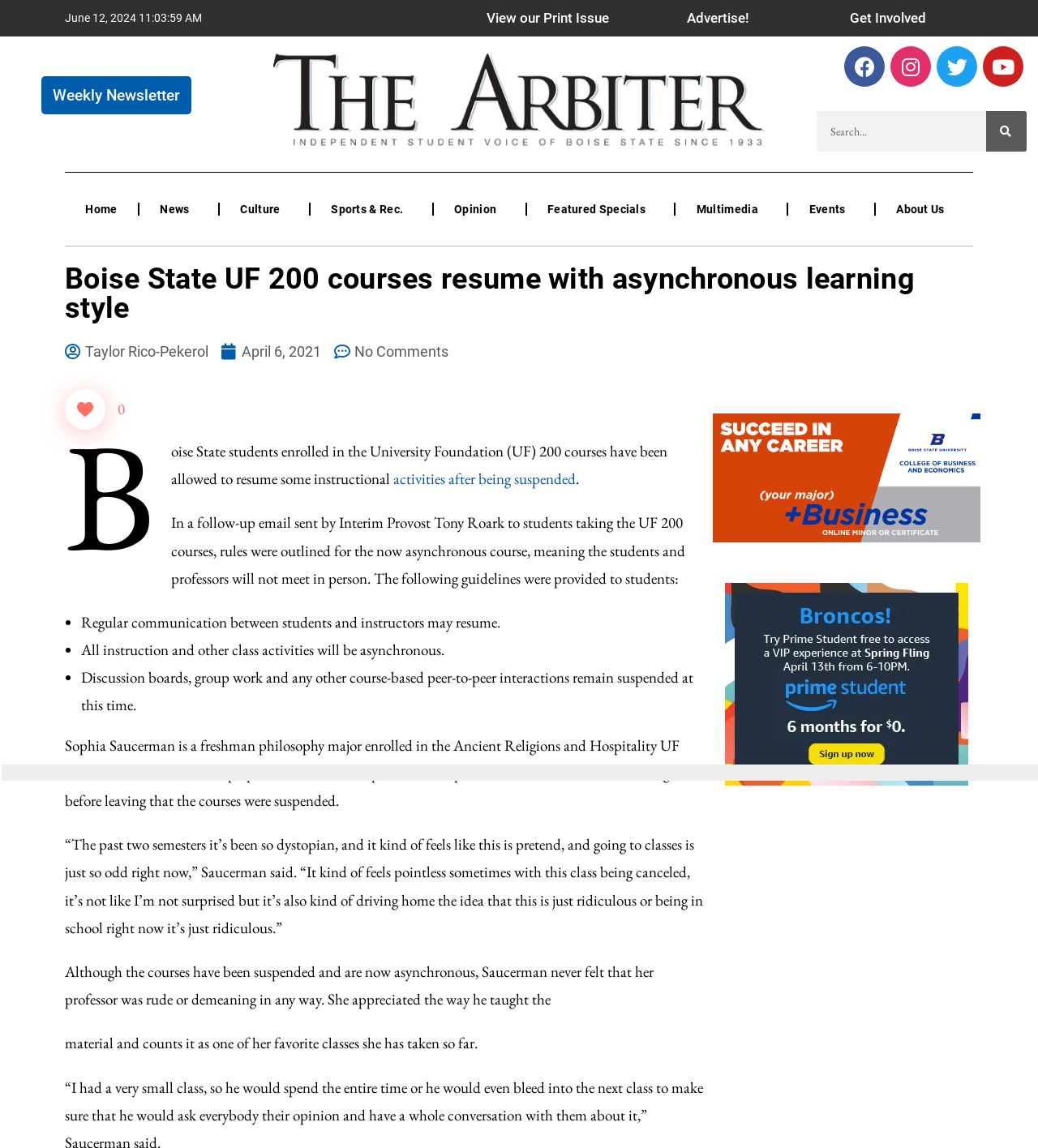Can you find the bounding box coordinates for the element that needs to be clicked to execute this instruction: "View Print Issue"? The coordinates should be given as four float numbers between 0 and 1, i.e., [left, top, right, bottom].

[0.467, 0.009, 0.588, 0.023]